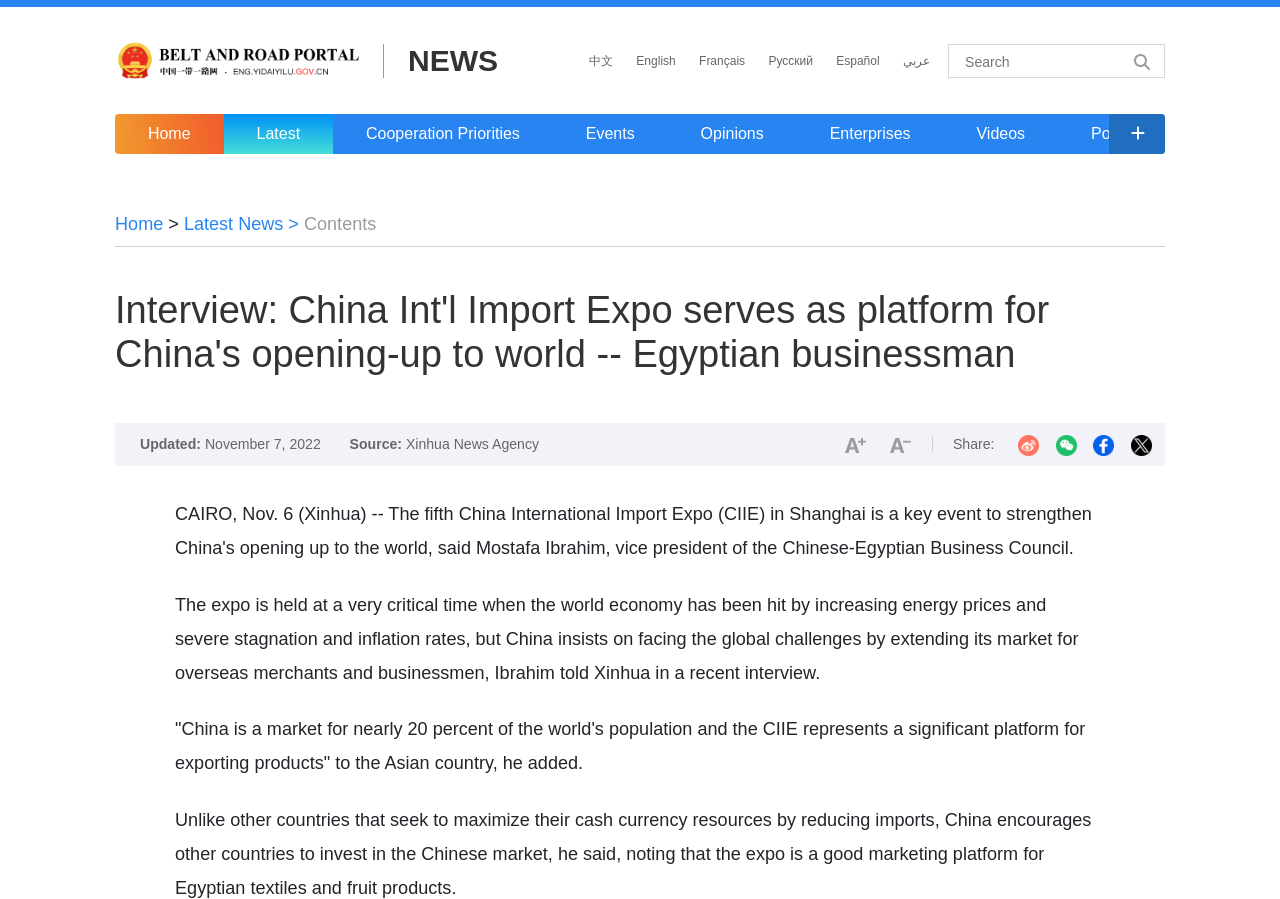Give a detailed account of the webpage.

This webpage is about an interview with an Egyptian businessman, Mostafa Ibrahim, discussing the China International Import Expo (CIIE) and its significance in China's opening-up to the world. 

At the top left corner, there is a link to return to the homepage, accompanied by an image. Next to it, there is a section with multiple language options, including Chinese, English, French, Russian, Spanish, and Arabic. 

On the top right corner, there is a search box with a magnifying glass icon. 

Below the language options, there is a navigation menu with links to different sections, including Home, Latest, Cooperation Priorities, Events, Opinions, Enterprises, Videos, and Policy Coordination. 

The main content of the webpage is an interview article, with a heading that spans almost the entire width of the page. The article is divided into paragraphs, with the first paragraph discussing the timing of the expo and China's efforts to extend its market to overseas merchants. The second paragraph quotes Ibrahim, stating that China is a significant market for exporting products. The third paragraph highlights China's encouragement of other countries to invest in the Chinese market, noting the expo as a good platform for Egyptian textiles and fruit products.

On the right side of the article, there are sharing options, including images to share the article on Weibo, WeChat, Facebook, and Twitter. Above the sharing options, there are two images to adjust the font size. 

At the top of the article, there is information about the update time and source of the article, which is Xinhua News Agency.